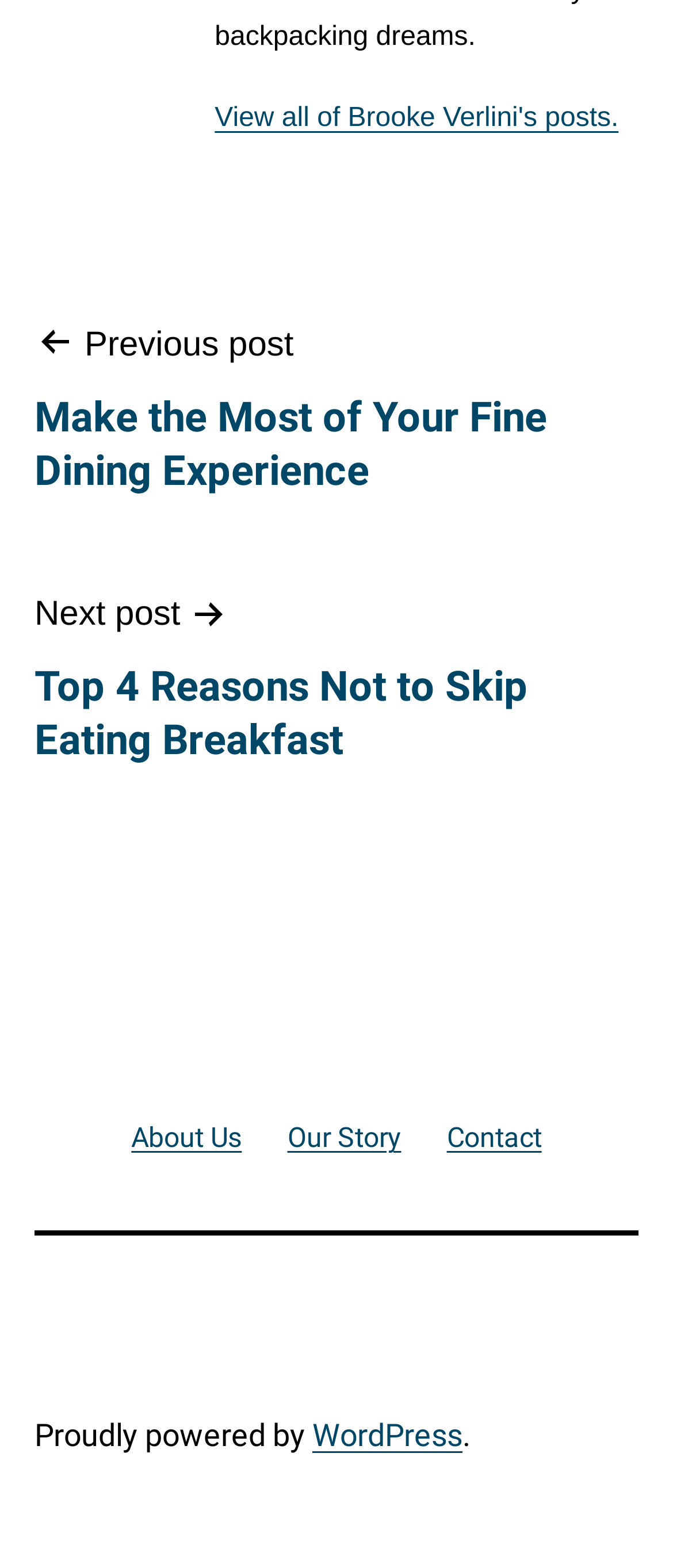Please locate the clickable area by providing the bounding box coordinates to follow this instruction: "Go to next post".

[0.051, 0.362, 0.949, 0.501]